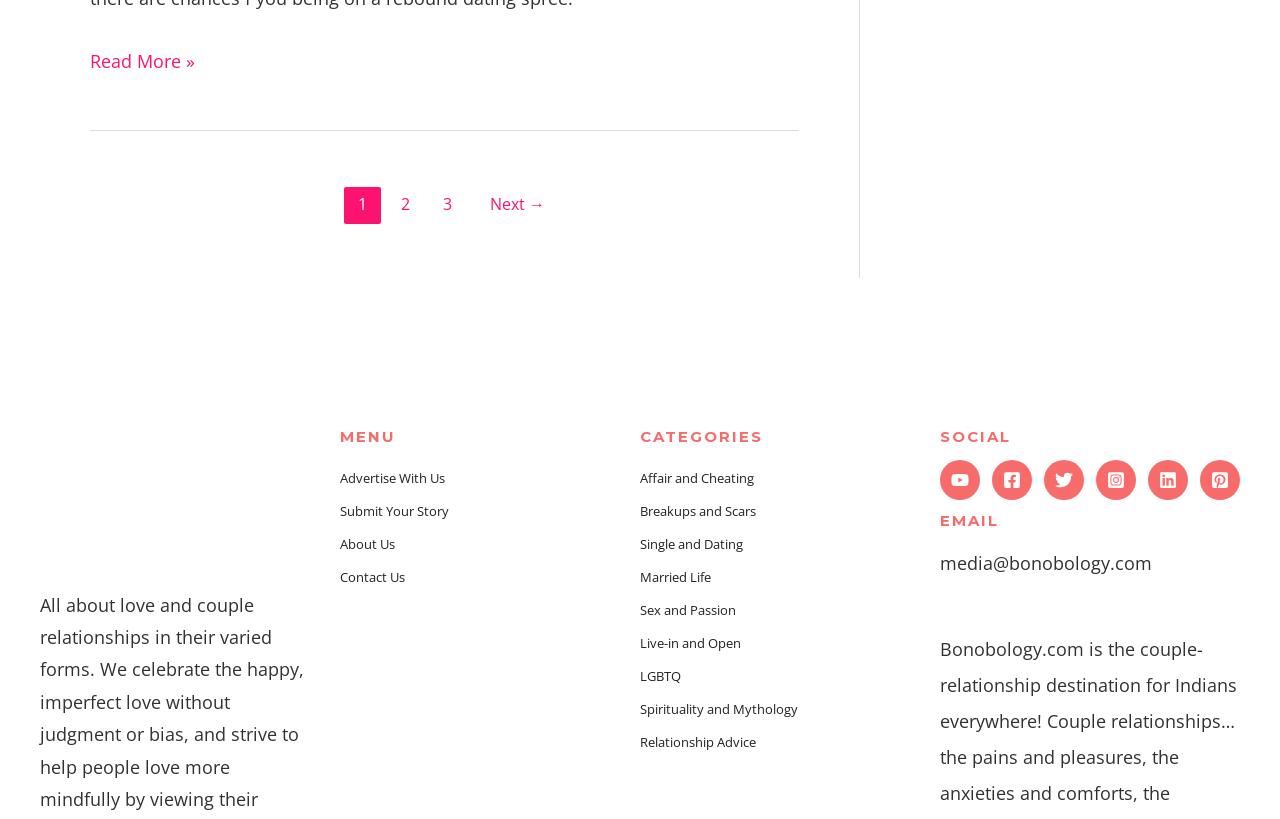Locate the bounding box coordinates of the area you need to click to fulfill this instruction: 'Follow the link to read more about squash blossoms'. The coordinates must be in the form of four float numbers ranging from 0 to 1: [left, top, right, bottom].

None